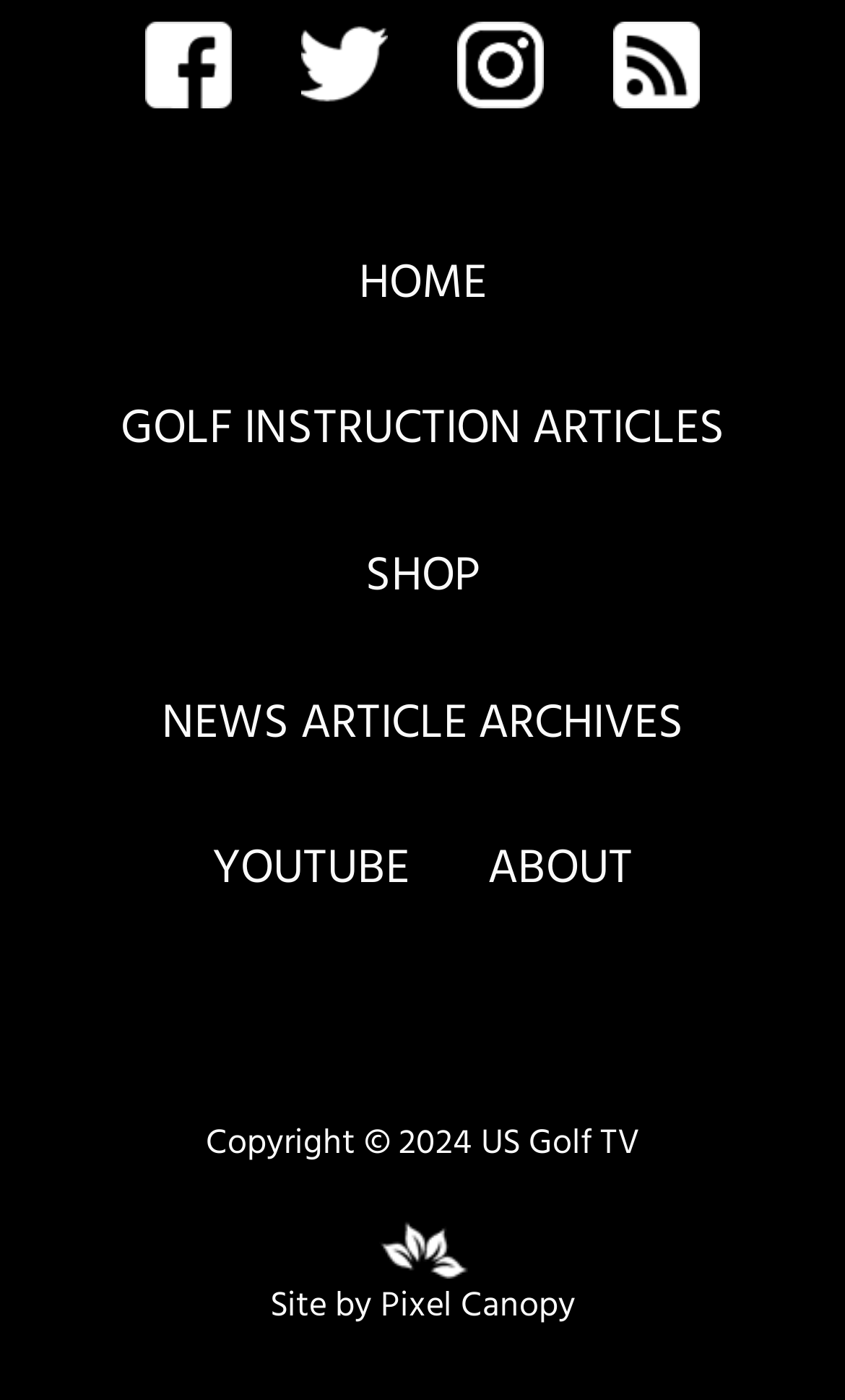What is the name of the company that designed the website?
Refer to the image and give a detailed response to the question.

At the bottom of the webpage, I found a link that reads 'Site by Pixel Canopy', which indicates the company that designed the website.